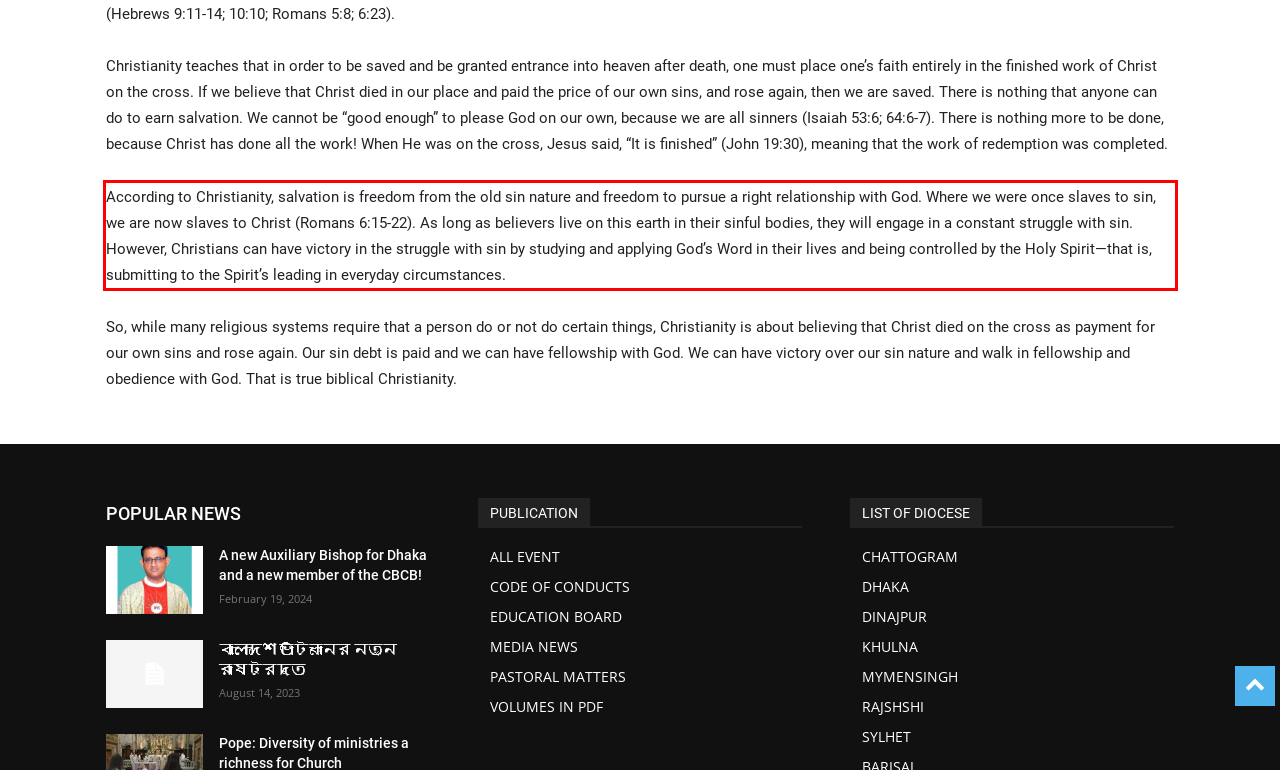Identify the text inside the red bounding box in the provided webpage screenshot and transcribe it.

According to Christianity, salvation is freedom from the old sin nature and freedom to pursue a right relationship with God. Where we were once slaves to sin, we are now slaves to Christ (Romans 6:15-22). As long as believers live on this earth in their sinful bodies, they will engage in a constant struggle with sin. However, Christians can have victory in the struggle with sin by studying and applying God’s Word in their lives and being controlled by the Holy Spirit—that is, submitting to the Spirit’s leading in everyday circumstances.